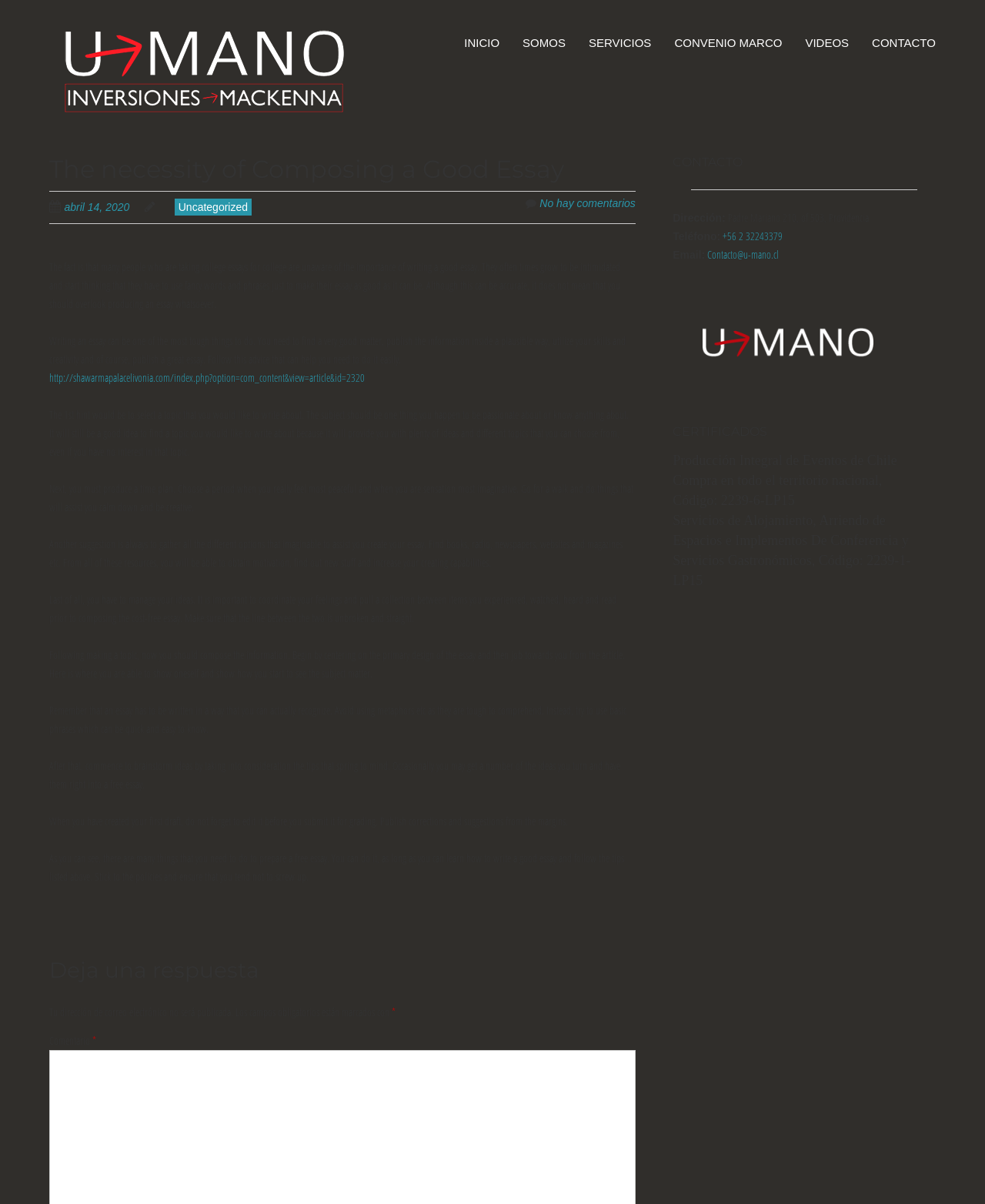What is the address of U-mano?
Examine the image and provide an in-depth answer to the question.

According to the webpage, the address of U-mano is Padre Mariano 210, of 503, Providencia, which is located in the CONTACTO section of the webpage.